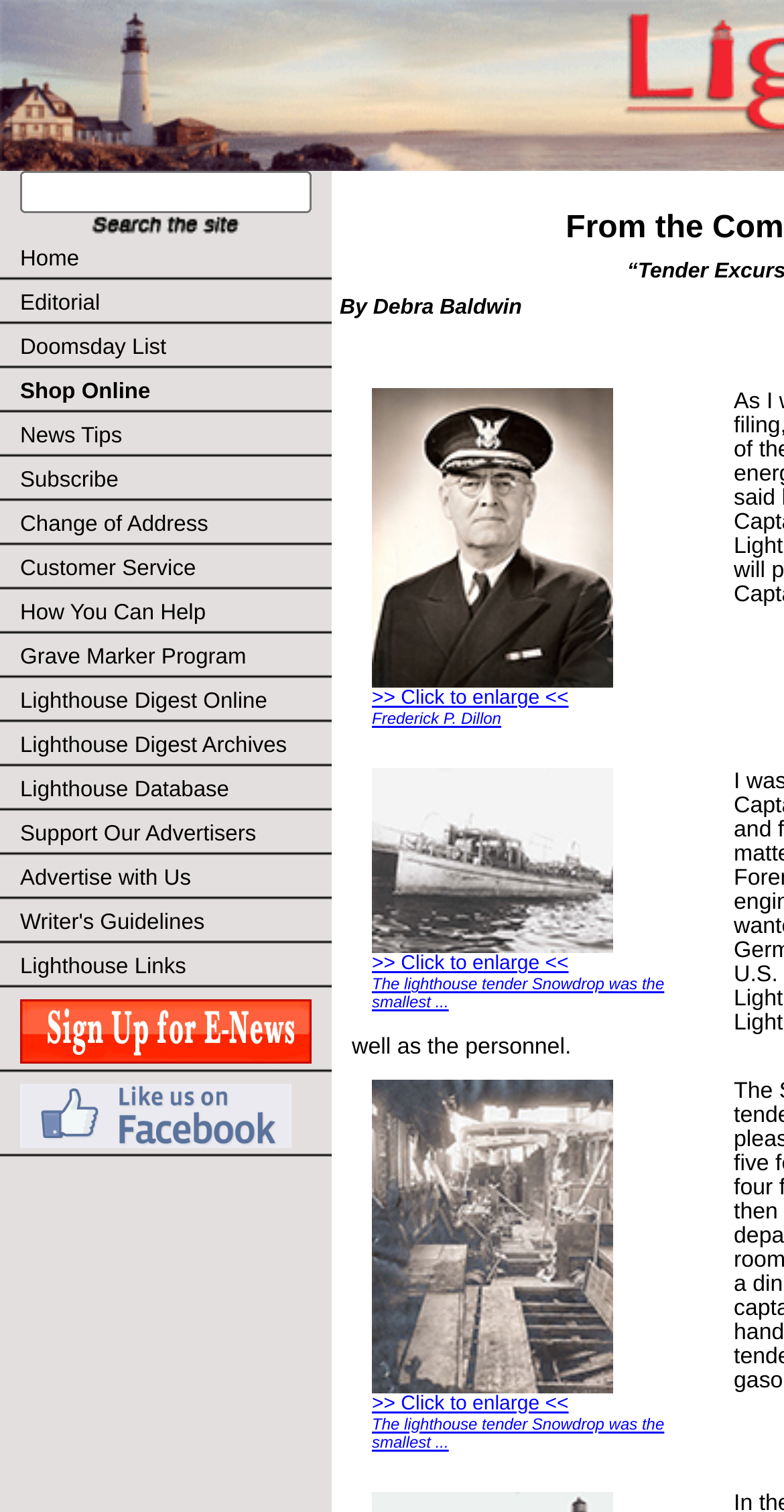Based on the image, give a detailed response to the question: What is the purpose of the search box?

The search box is located at the top of the webpage, and it allows users to search for specific content within the website. The presence of a search button next to the text box indicates that users can input keywords and search for relevant results.